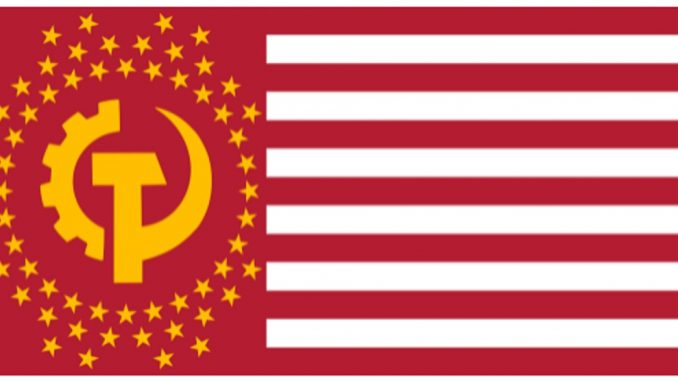What is the shape of the arrangement of stars?
Provide a short answer using one word or a brief phrase based on the image.

Circular